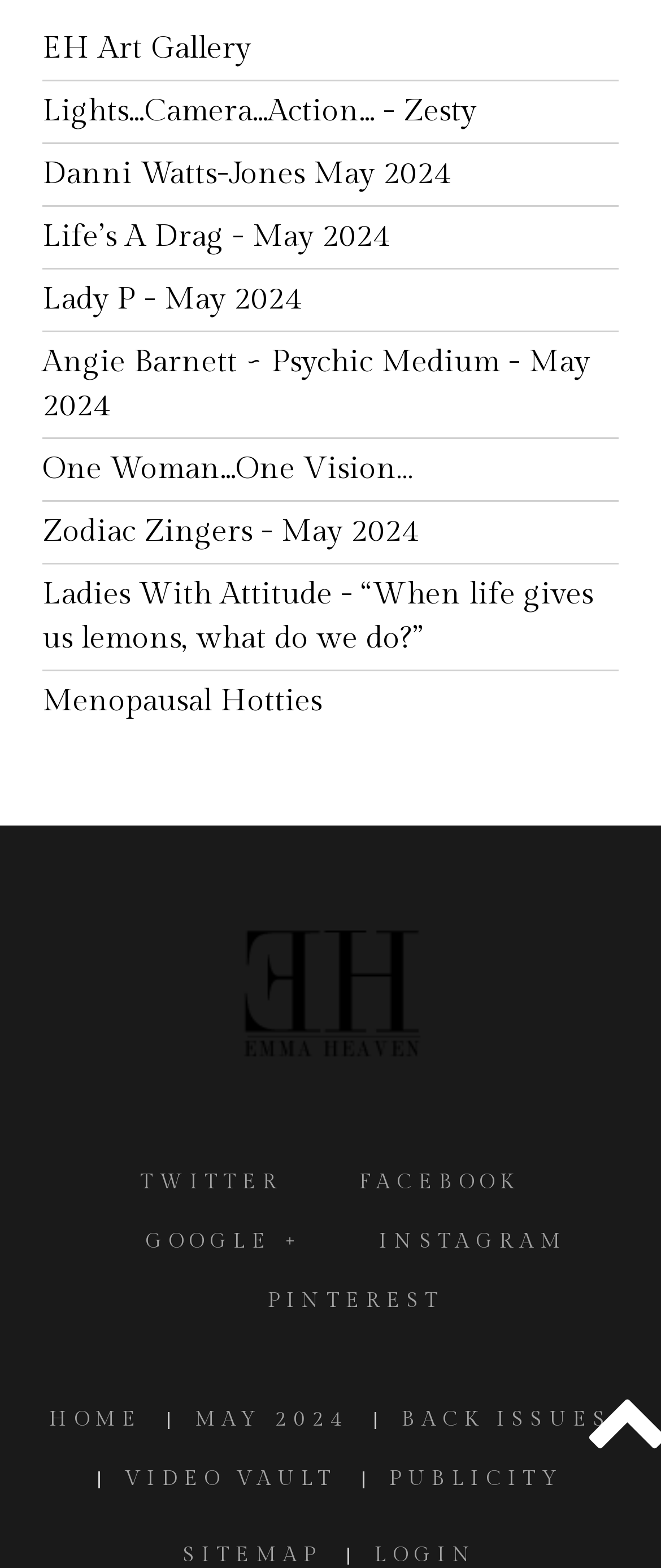Provide the bounding box coordinates for the area that should be clicked to complete the instruction: "Visit Zodiac Zingers - May 2024 page".

[0.064, 0.328, 0.633, 0.35]